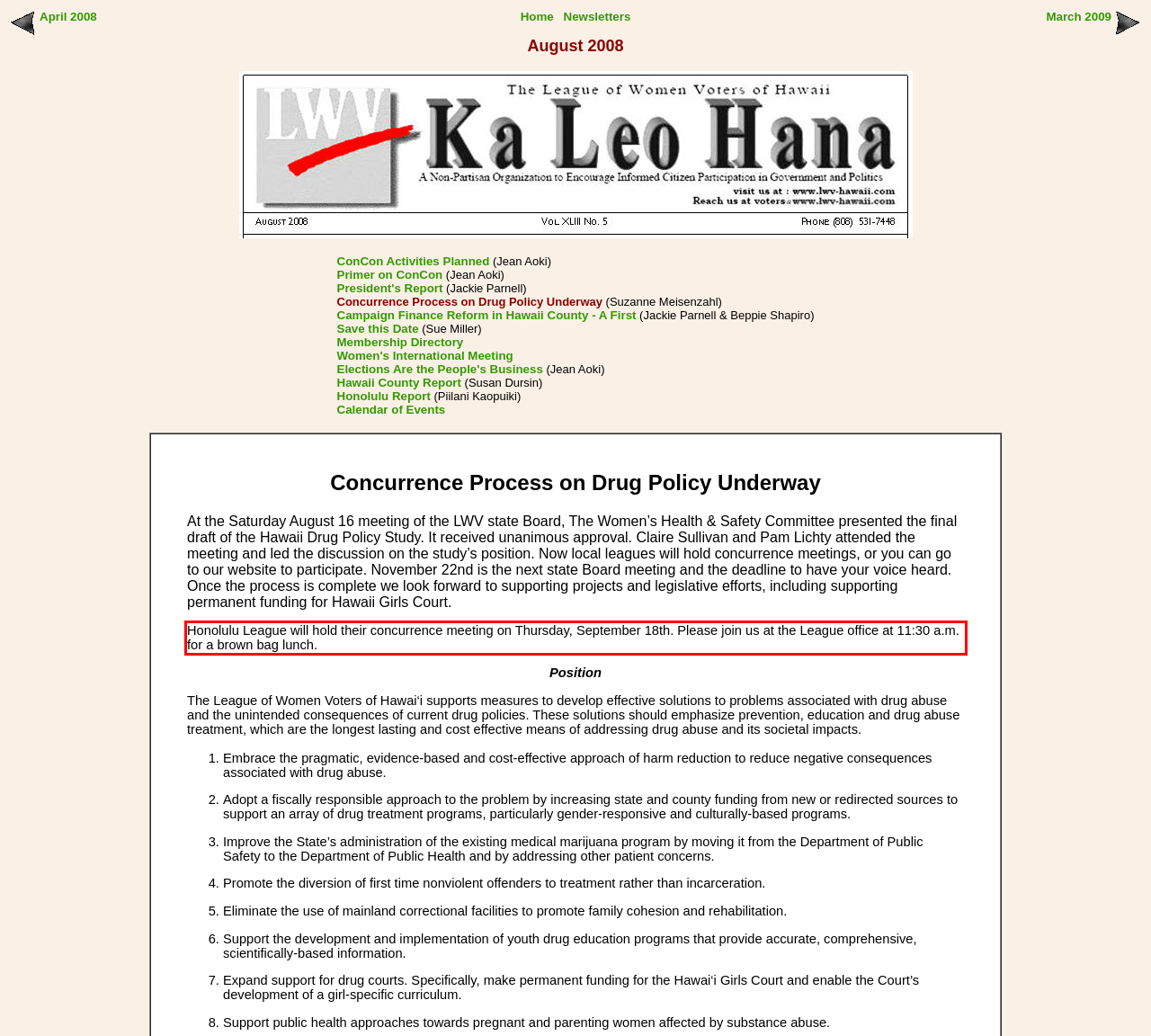There is a UI element on the webpage screenshot marked by a red bounding box. Extract and generate the text content from within this red box.

Honolulu League will hold their concurrence meeting on Thursday, September 18th. Please join us at the League office at 11:30 a.m. for a brown bag lunch.